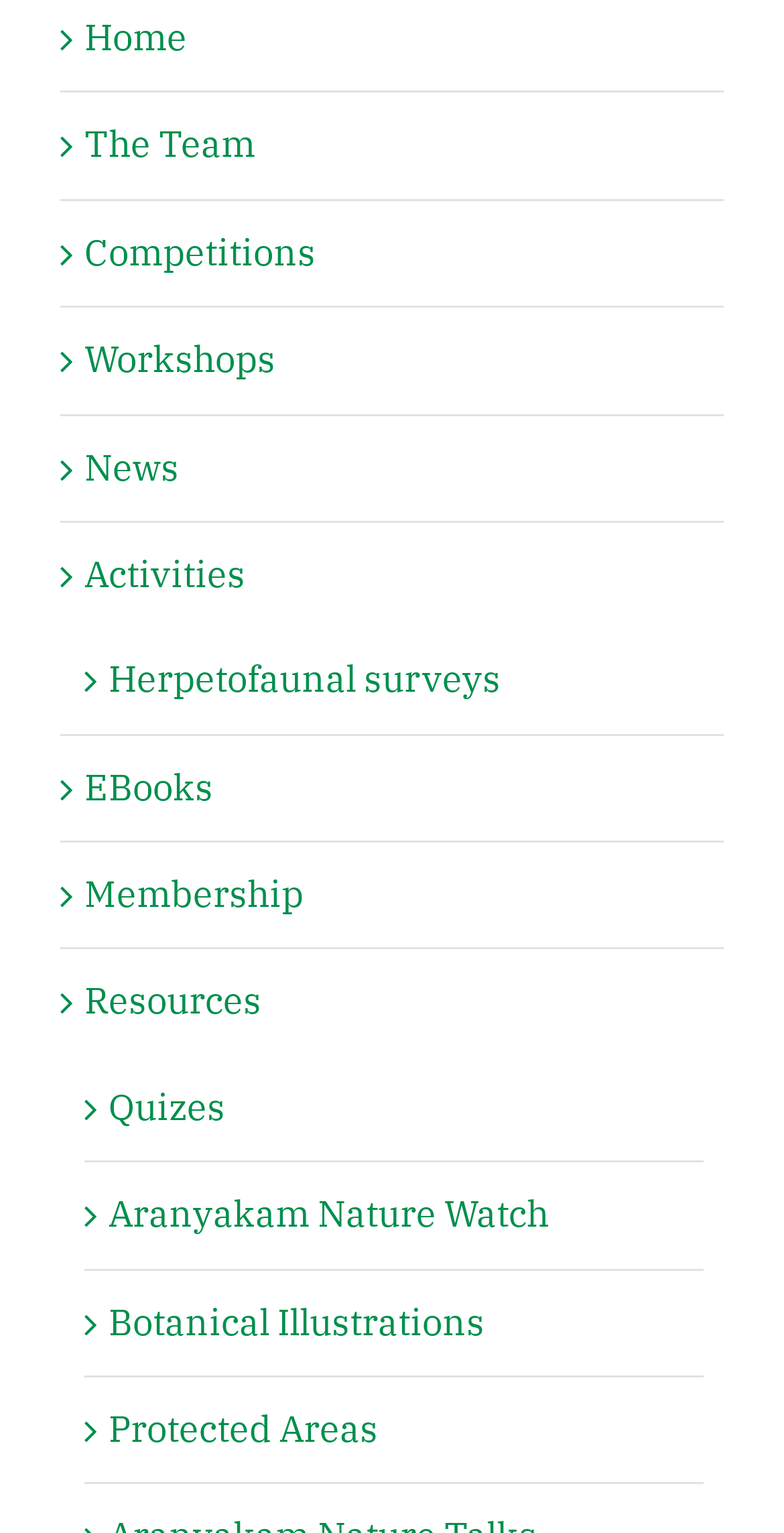What is the third menu item?
By examining the image, provide a one-word or phrase answer.

Competitions